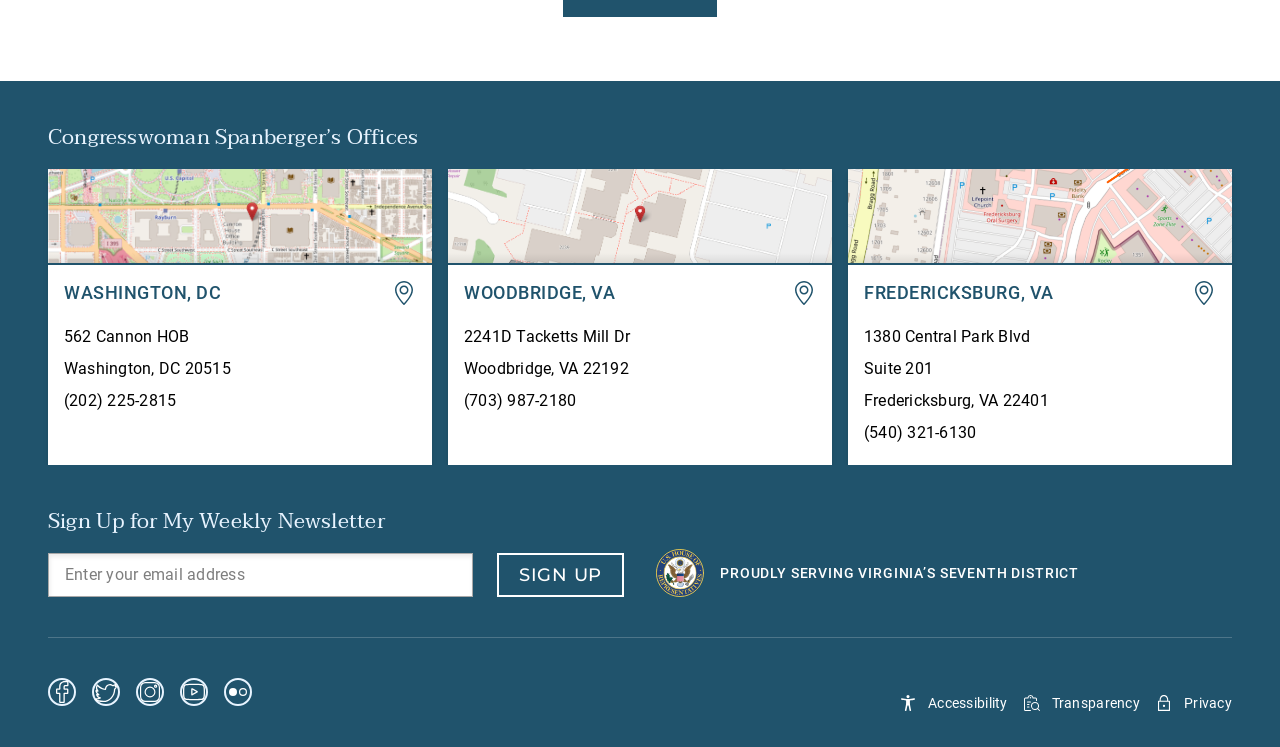Using the provided description: "(540) 321-6130", find the bounding box coordinates of the corresponding UI element. The output should be four float numbers between 0 and 1, in the format [left, top, right, bottom].

[0.675, 0.566, 0.763, 0.592]